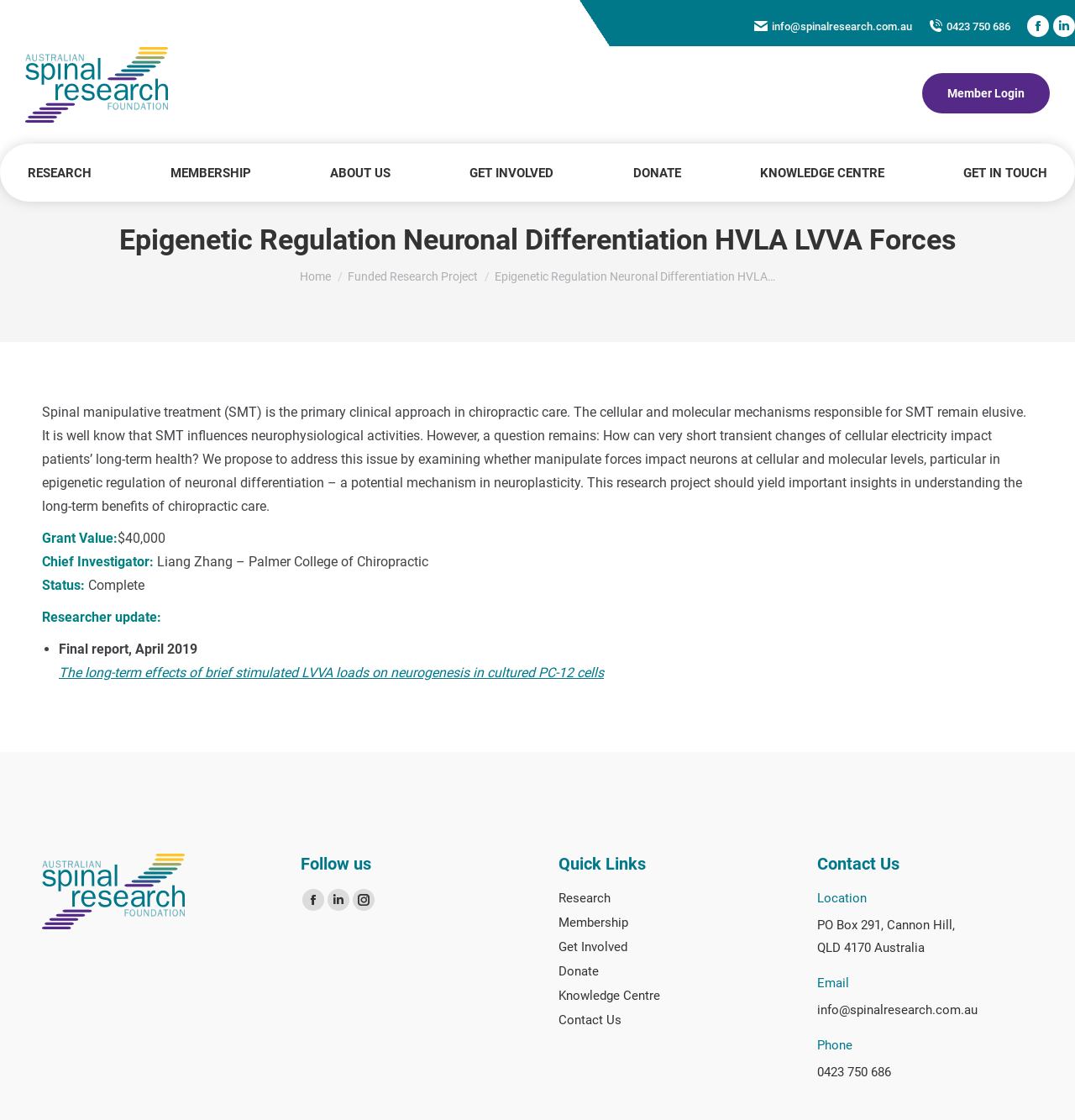Specify the bounding box coordinates of the area to click in order to follow the given instruction: "Read the 'Funded Research Project' article."

[0.323, 0.241, 0.445, 0.253]